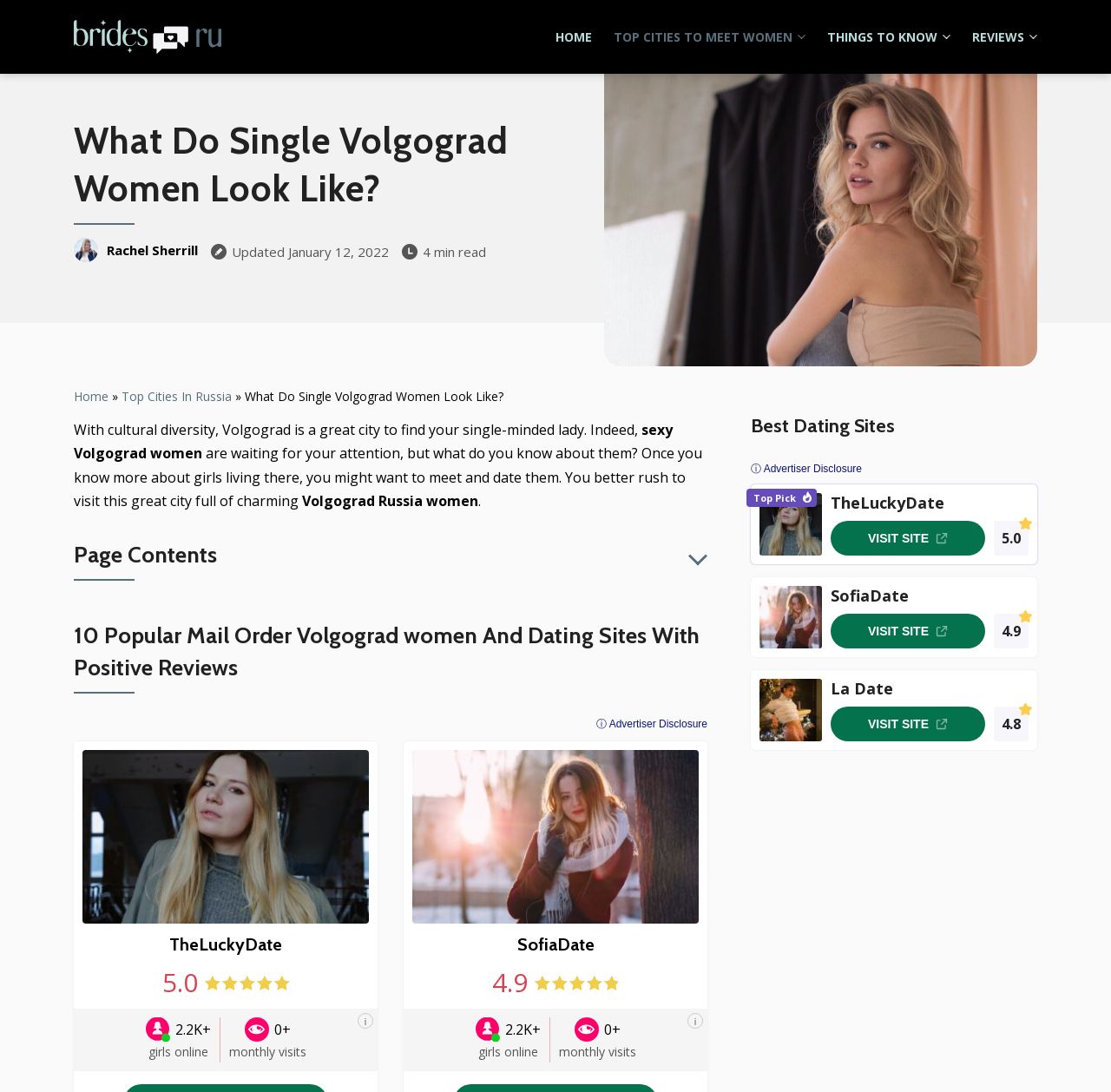Specify the bounding box coordinates of the area to click in order to execute this command: 'Click the 'ⓘ Advertiser Disclosure' button'. The coordinates should consist of four float numbers ranging from 0 to 1, and should be formatted as [left, top, right, bottom].

[0.537, 0.657, 0.637, 0.669]